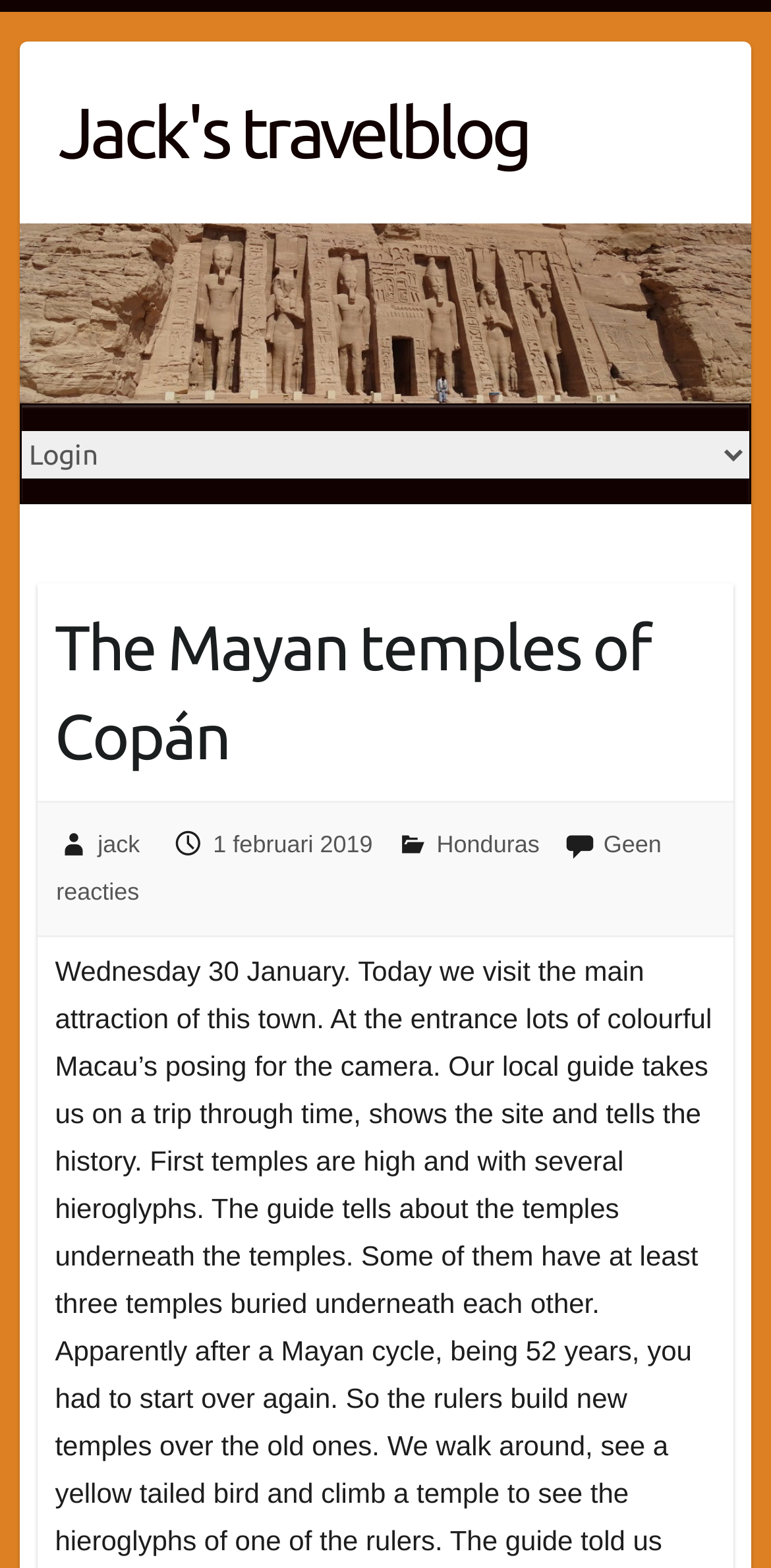Using the description: "jack", identify the bounding box of the corresponding UI element in the screenshot.

[0.127, 0.529, 0.181, 0.547]